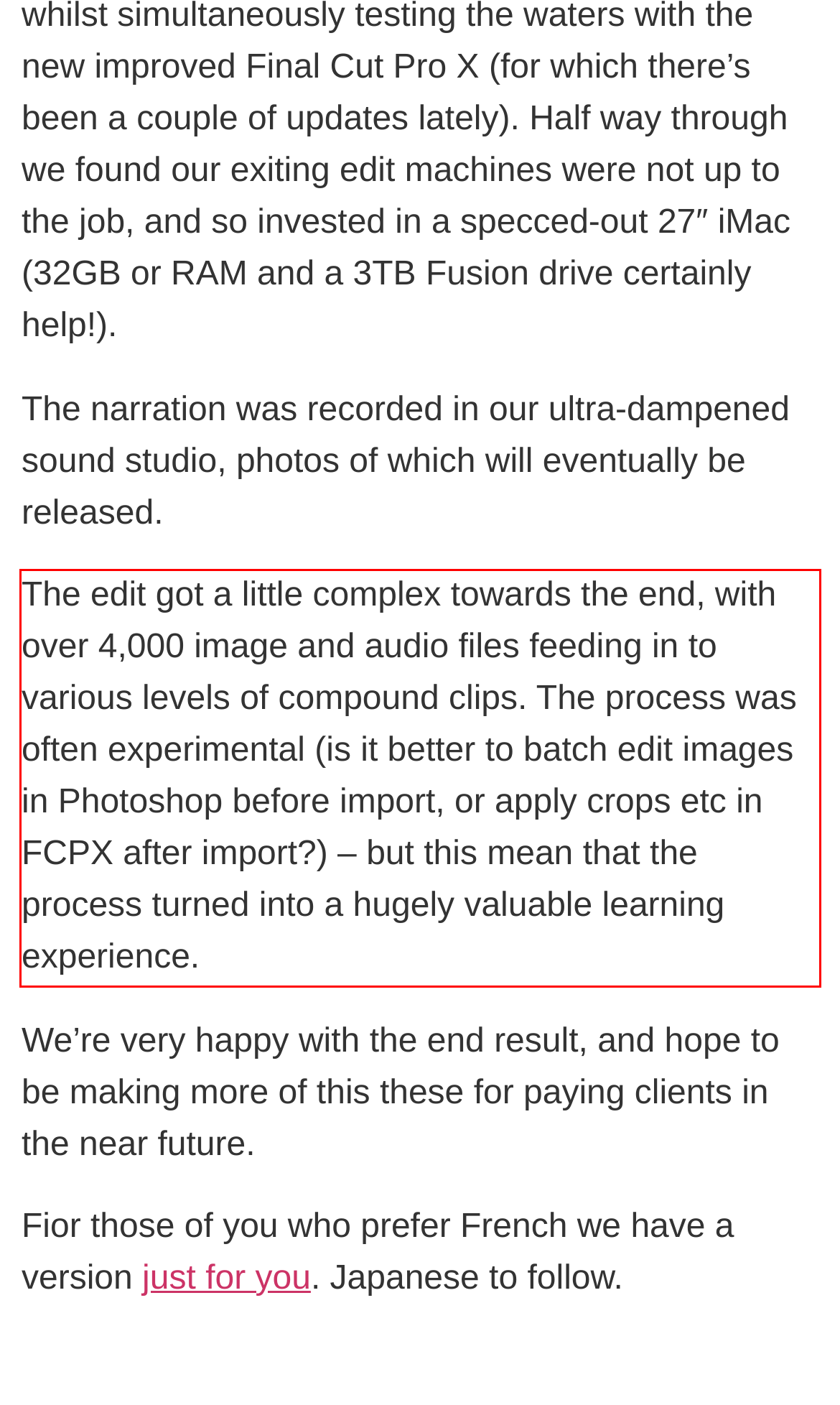Please extract the text content from the UI element enclosed by the red rectangle in the screenshot.

The edit got a little complex towards the end, with over 4,000 image and audio files feeding in to various levels of compound clips. The process was often experimental (is it better to batch edit images in Photoshop before import, or apply crops etc in FCPX after import?) – but this mean that the process turned into a hugely valuable learning experience.